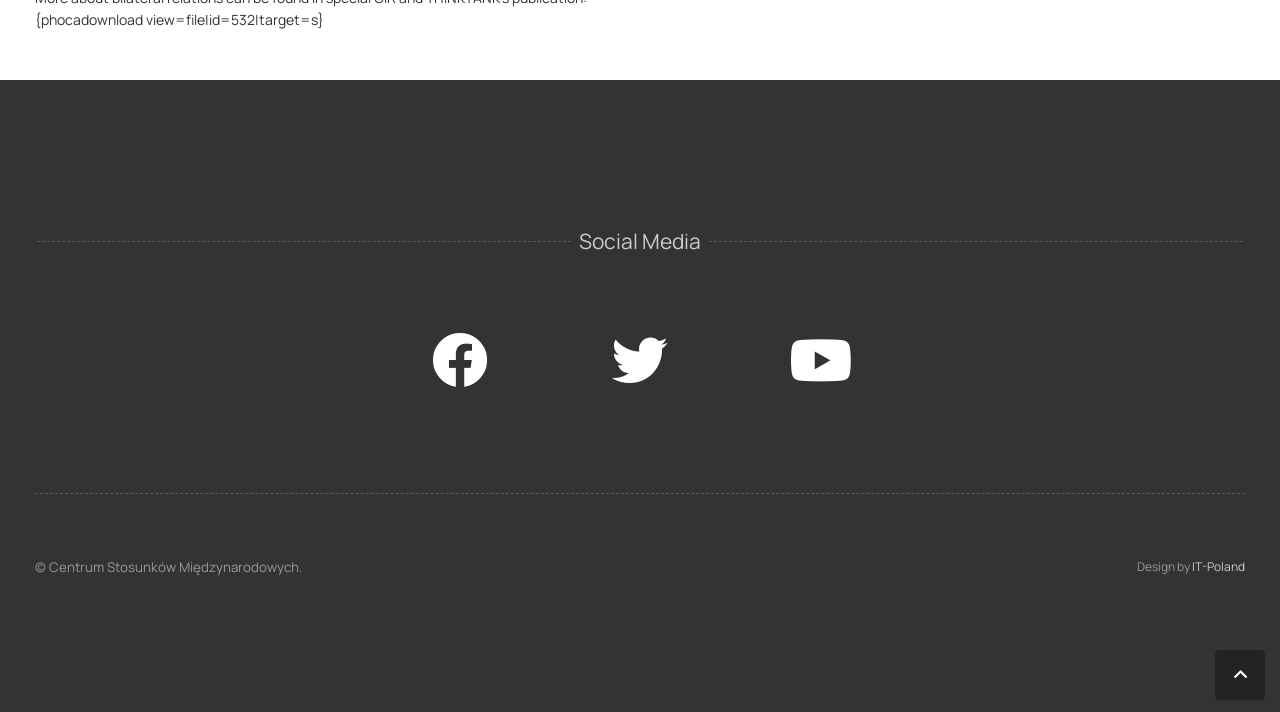Extract the bounding box coordinates of the UI element described by: "Laser Stone Fragmentation". The coordinates should include four float numbers ranging from 0 to 1, e.g., [left, top, right, bottom].

None